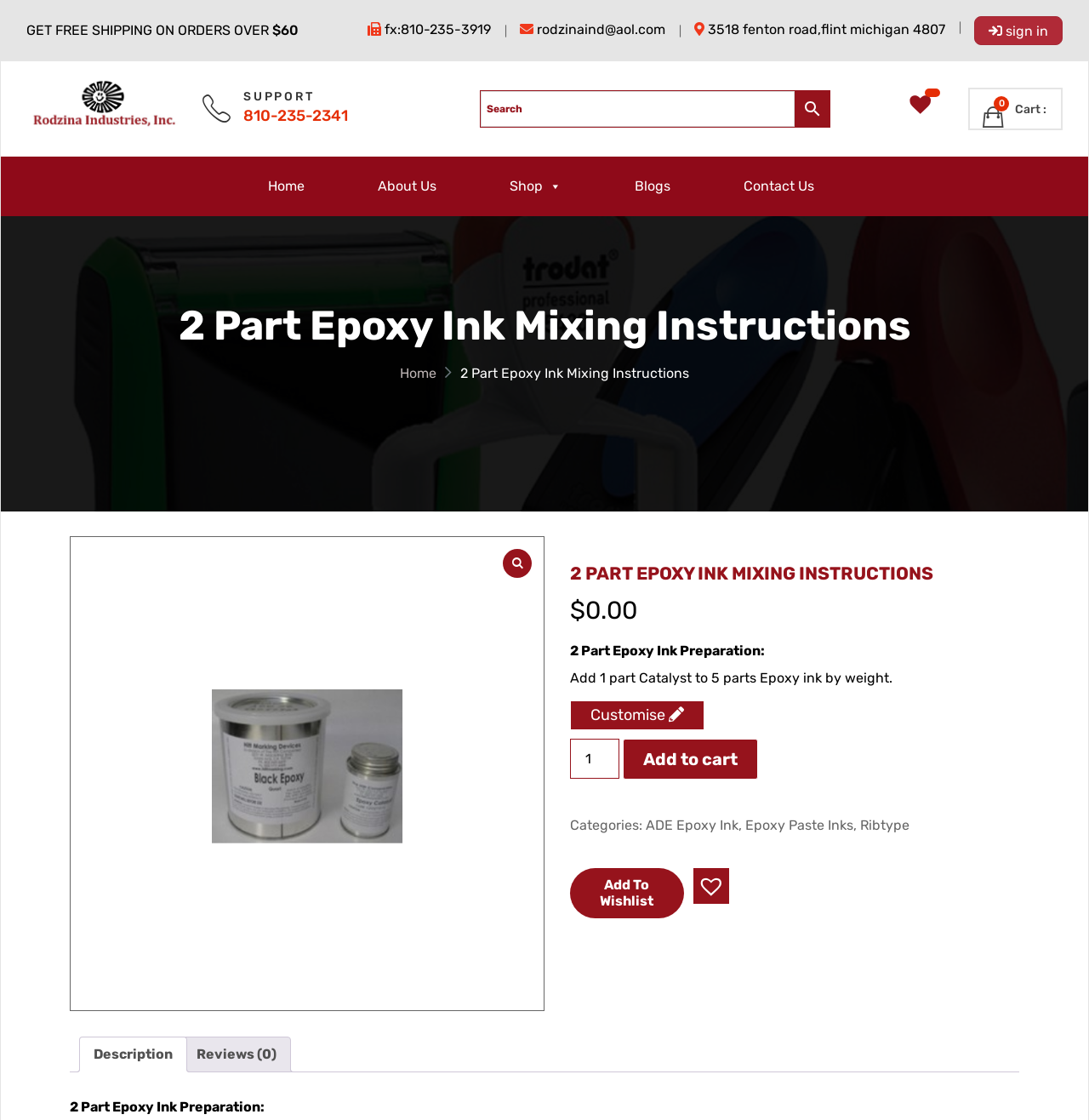Give a one-word or phrase response to the following question: What are the categories of the product?

ADE Epoxy Ink, Epoxy Paste Inks, Ribtype